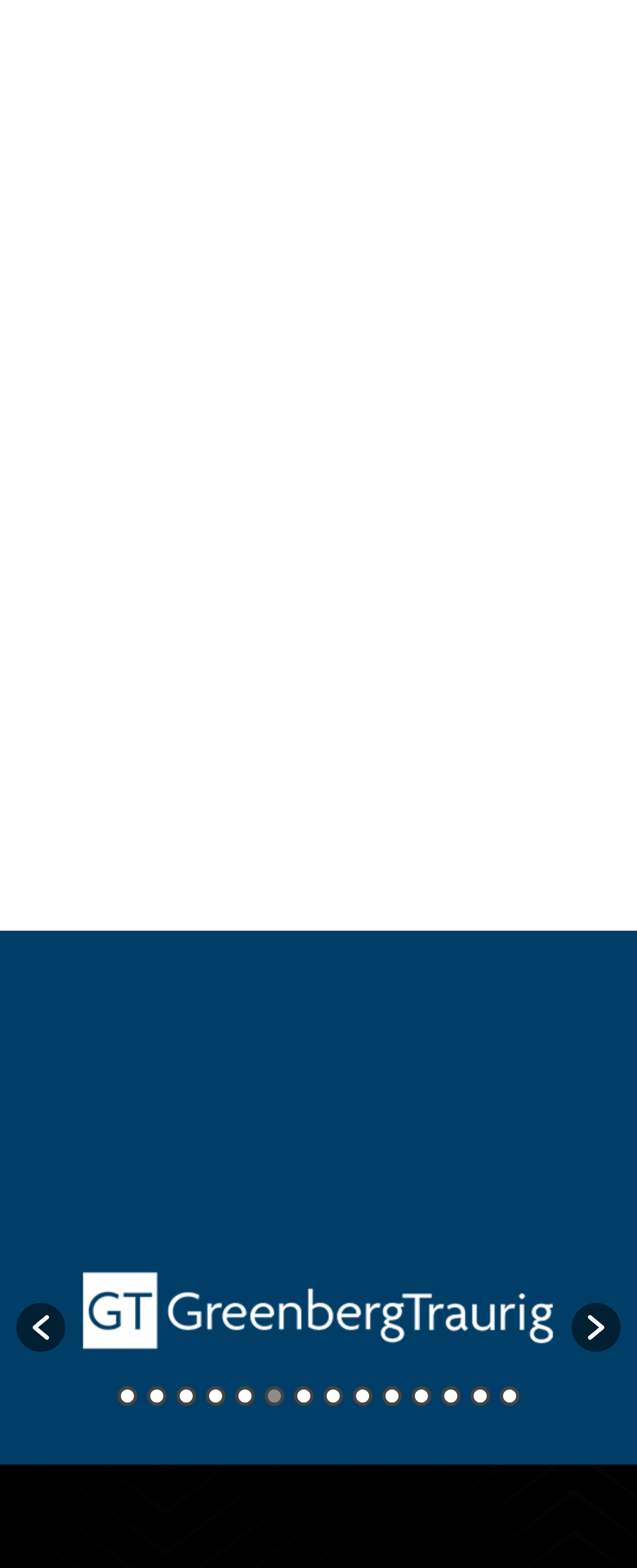Specify the bounding box coordinates of the area to click in order to follow the given instruction: "click the button with an image on the right side of the toolbar."

[0.897, 0.831, 0.974, 0.862]